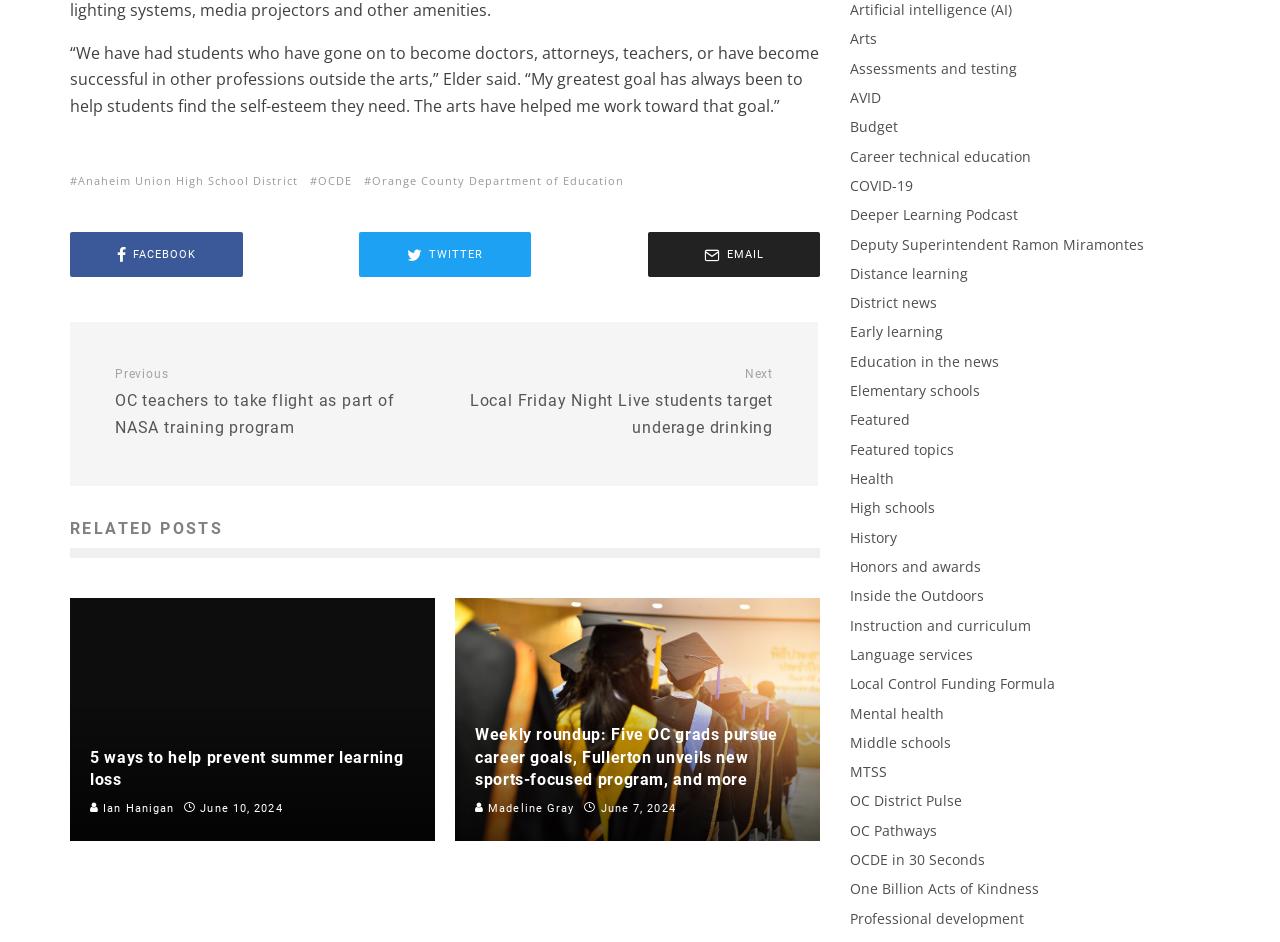Determine the bounding box coordinates for the area that needs to be clicked to fulfill this task: "Visit the 'OCDE' website". The coordinates must be given as four float numbers between 0 and 1, i.e., [left, top, right, bottom].

[0.242, 0.182, 0.284, 0.202]